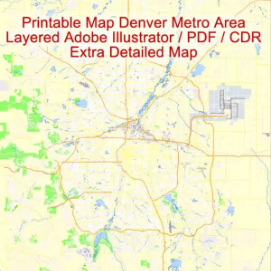Describe the image thoroughly.

The image displays a detailed printable map of the Denver metro area, emphasizing its layered design suitable for use in various formats, including Adobe Illustrator, PDF, and CDR. The map is presented with an extra level of detail, showcasing the geographic layout of the region, including roads, parks, and other significant landmarks. The vibrant colors contrast the urban areas with green spaces, providing clear visibility of the city's infrastructure. Bold red text highlights the title, “Printable Map Denver Metro Area,” making it clear that this resource is tailored for both professional and personal use, ideal for planning, navigation, or educational purposes.